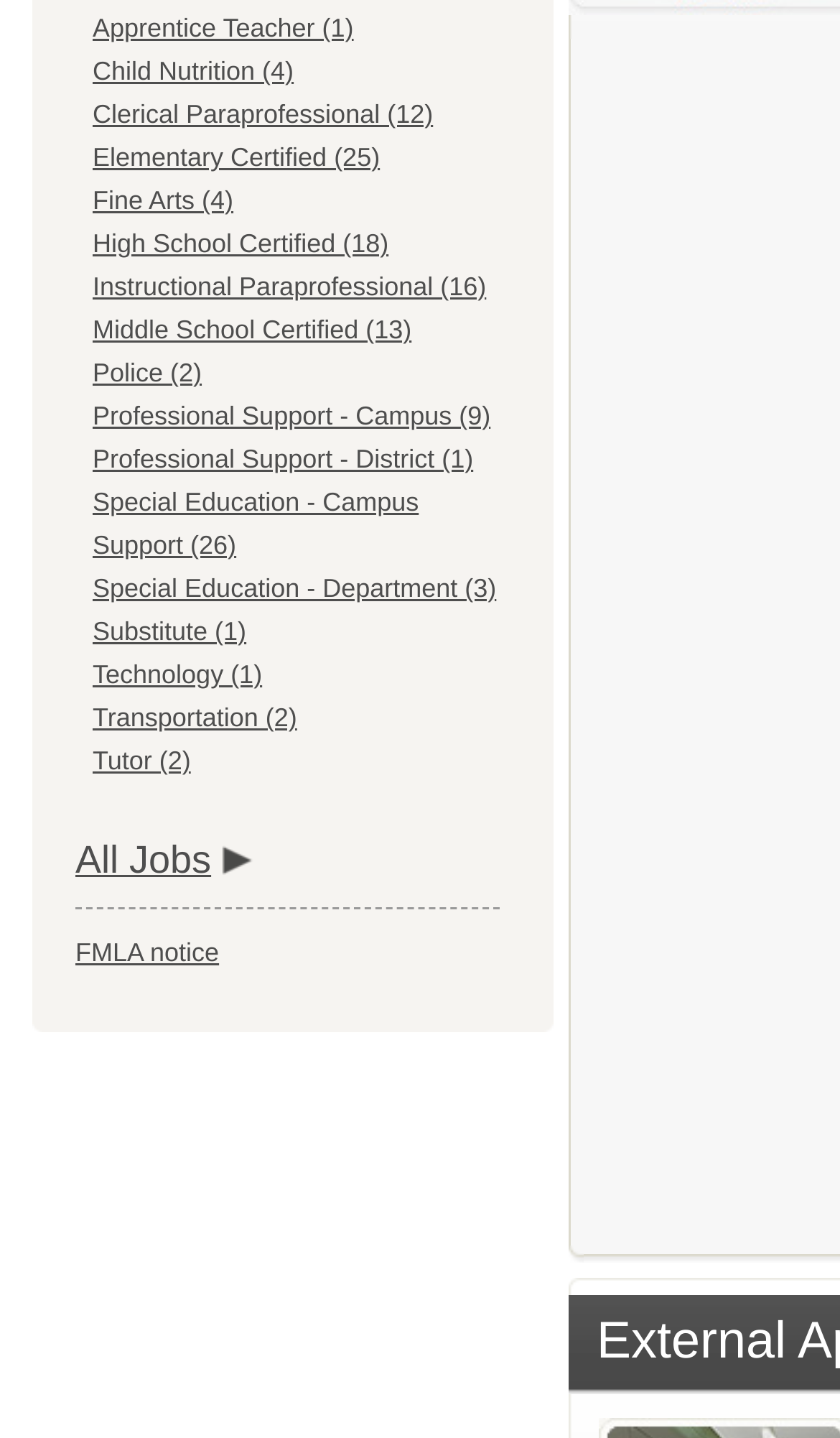Provide the bounding box coordinates of the HTML element this sentence describes: "Professional Support - Campus (9)". The bounding box coordinates consist of four float numbers between 0 and 1, i.e., [left, top, right, bottom].

[0.11, 0.279, 0.584, 0.3]